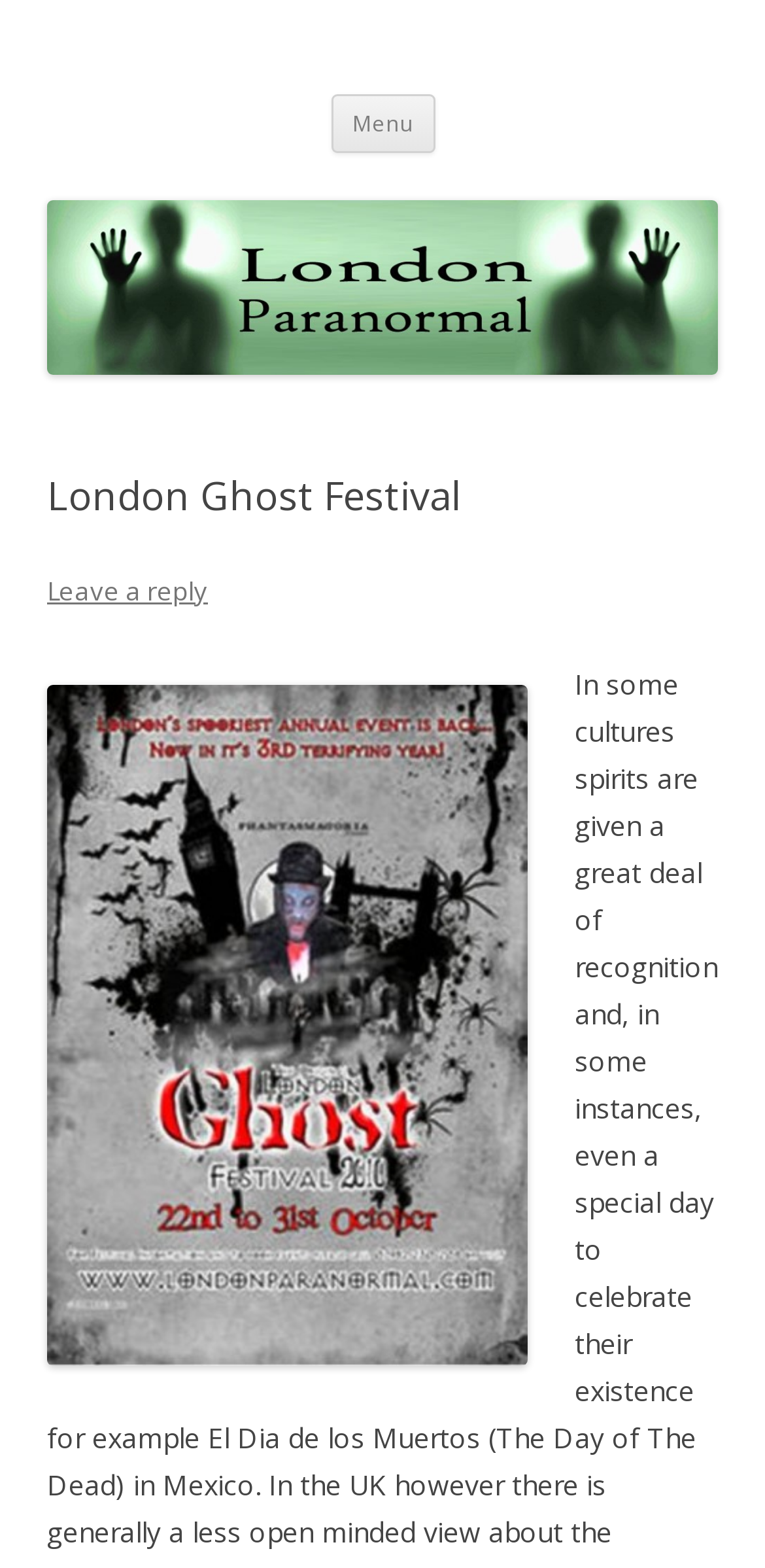Determine the bounding box for the UI element described here: "London Paranormal".

[0.062, 0.03, 0.669, 0.069]